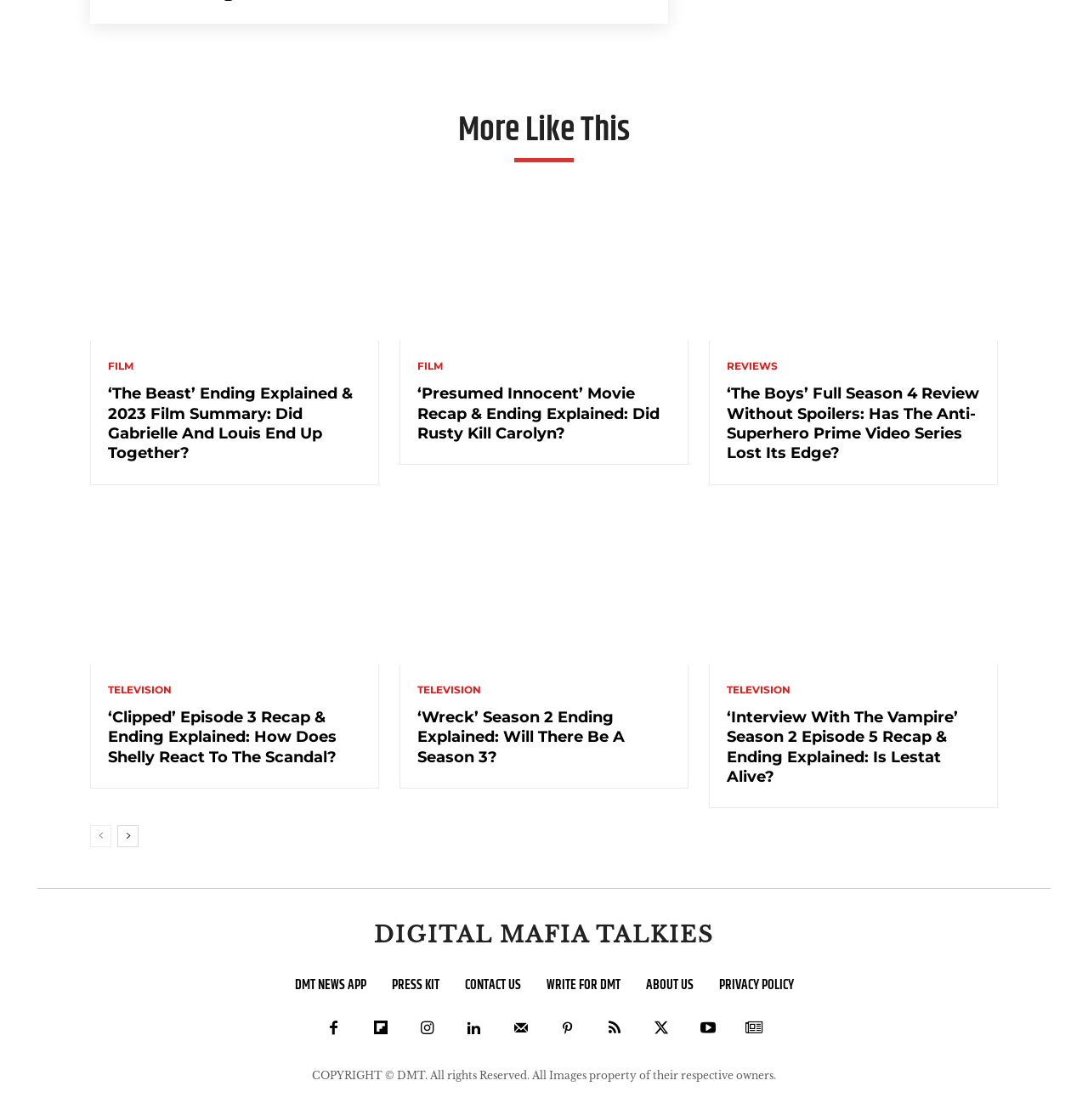What is the category of the article 'Clipped’ Episode 3 Recap & Ending Explained?
Using the visual information from the image, give a one-word or short-phrase answer.

TELEVISION